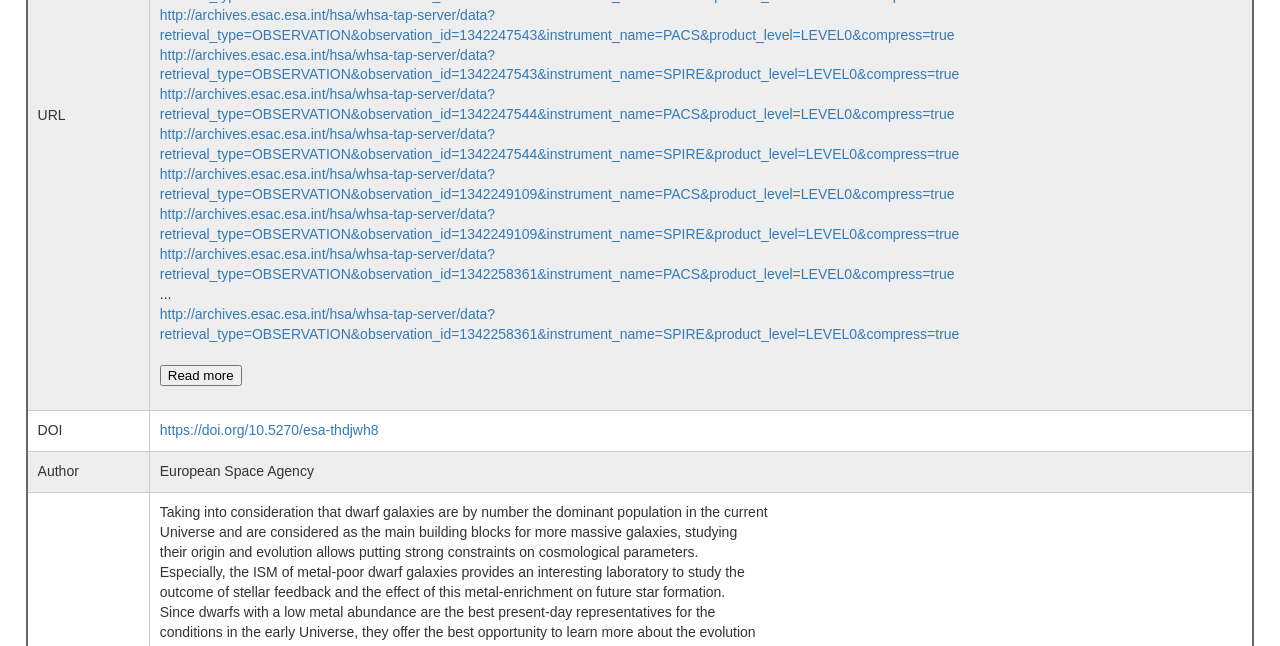Determine the bounding box coordinates in the format (top-left x, top-left y, bottom-right x, bottom-right y). Ensure all values are floating point numbers between 0 and 1. Identify the bounding box of the UI element described by: Read more

[0.125, 0.565, 0.189, 0.598]